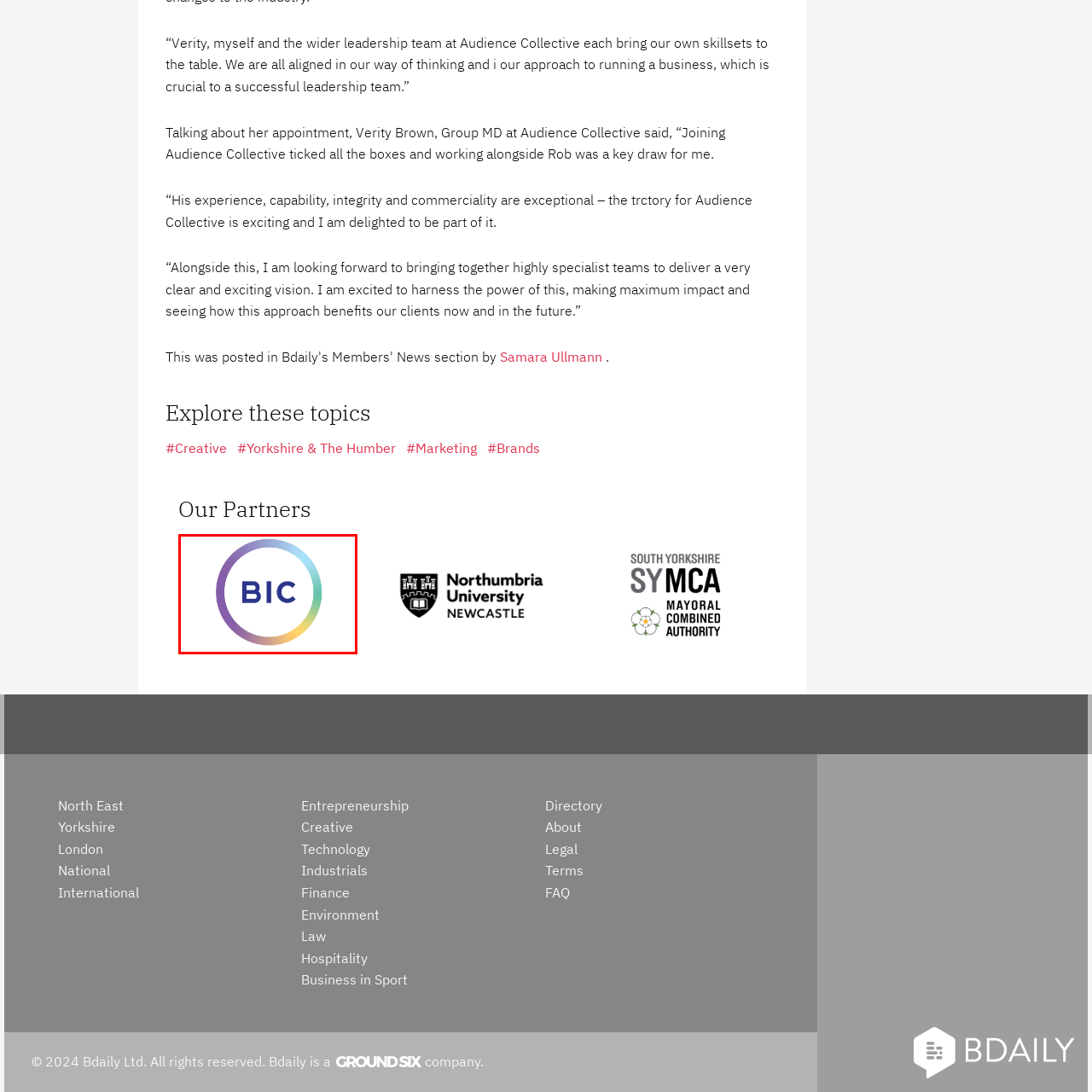Offer a detailed explanation of the elements found within the defined red outline.

The image features the logo of the North East BIC (Business Innovation Centre), depicted within a circular design that blends vibrant colors such as purple, blue, green, and yellow. The acronym "BIC" is prominently displayed in a bold, dark blue font at the center of the logo, symbolizing a commitment to business innovation and support in the region. This logo represents the center’s role in fostering entrepreneurship and providing resources for business development, highlighting its significance within the community and the broader context of economic growth in the North East.